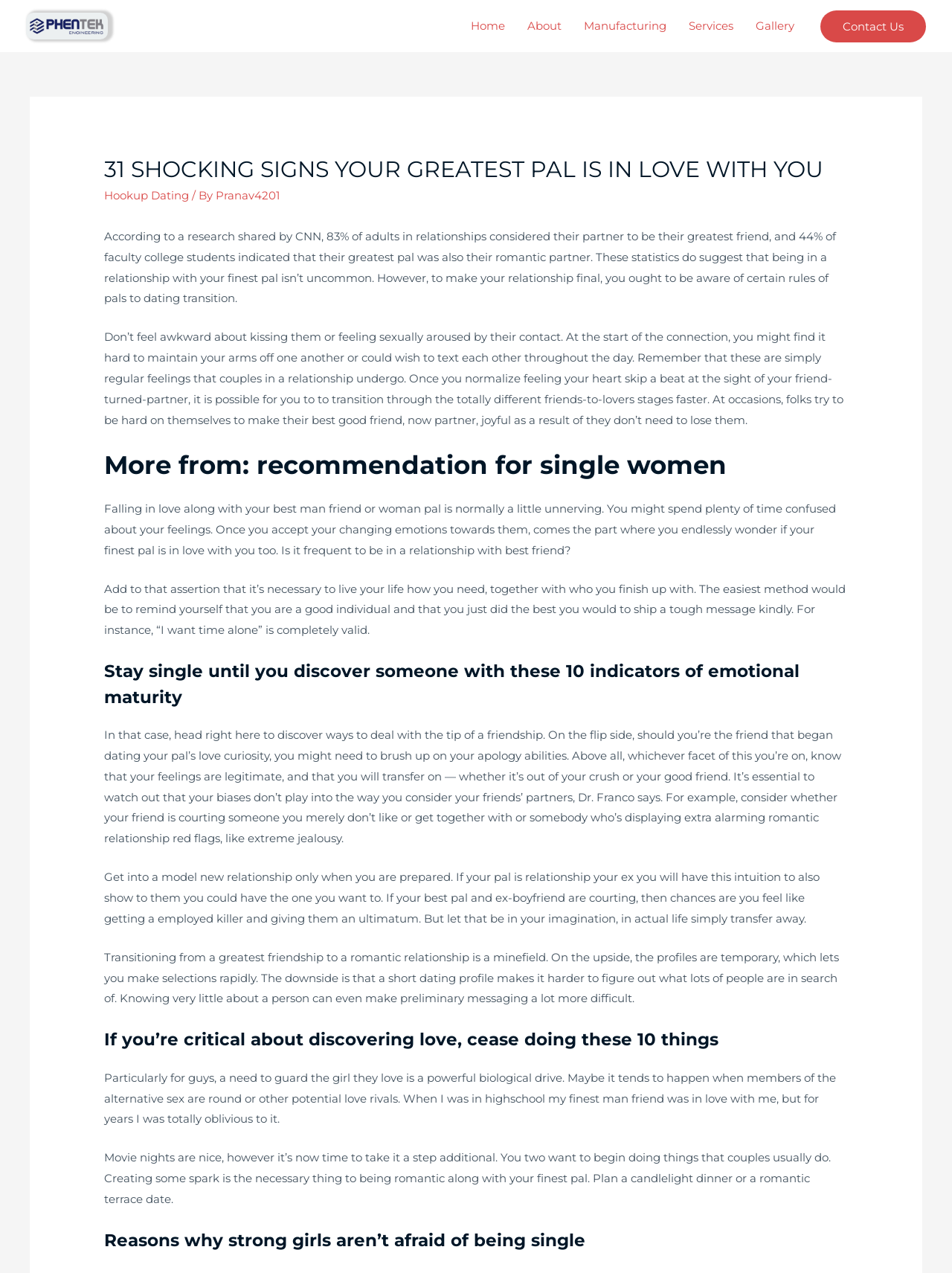Determine the main headline of the webpage and provide its text.

31 SHOCKING SIGNS YOUR GREATEST PAL IS IN LOVE WITH YOU